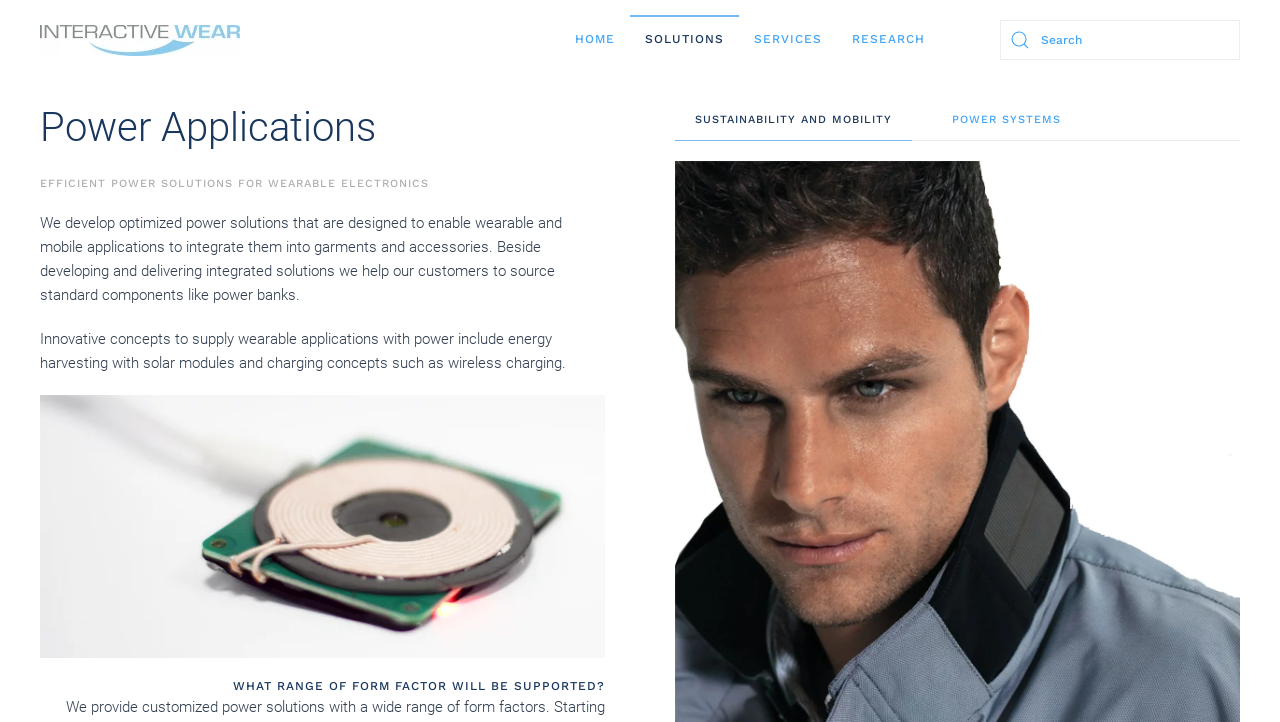Please give the bounding box coordinates of the area that should be clicked to fulfill the following instruction: "Go to home". The coordinates should be in the format of four float numbers from 0 to 1, i.e., [left, top, right, bottom].

[0.438, 0.0, 0.492, 0.111]